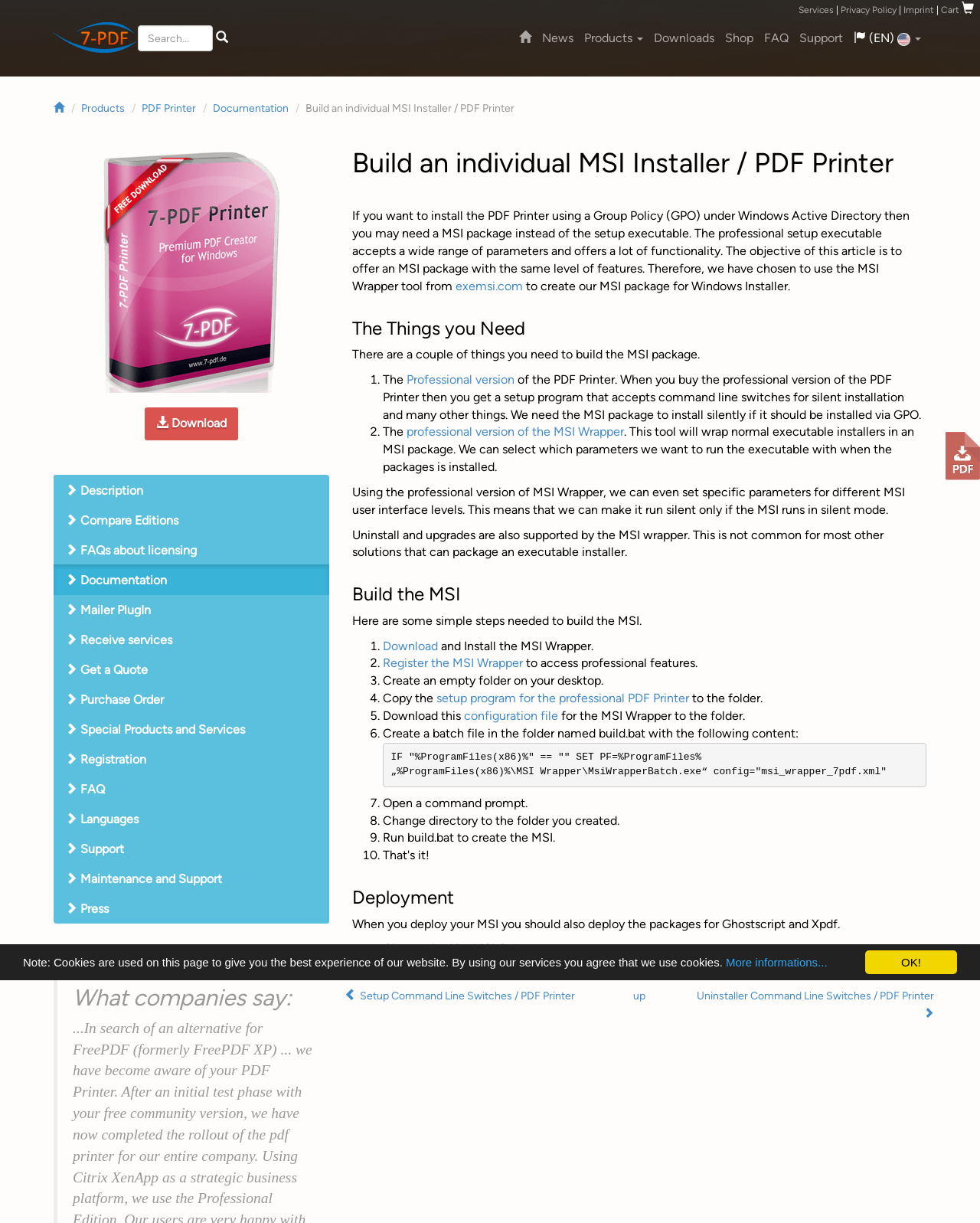Given the element description FAQ, specify the bounding box coordinates of the corresponding UI element in the format (top-left x, top-left y, bottom-right x, bottom-right y). All values must be between 0 and 1.

[0.774, 0.016, 0.81, 0.047]